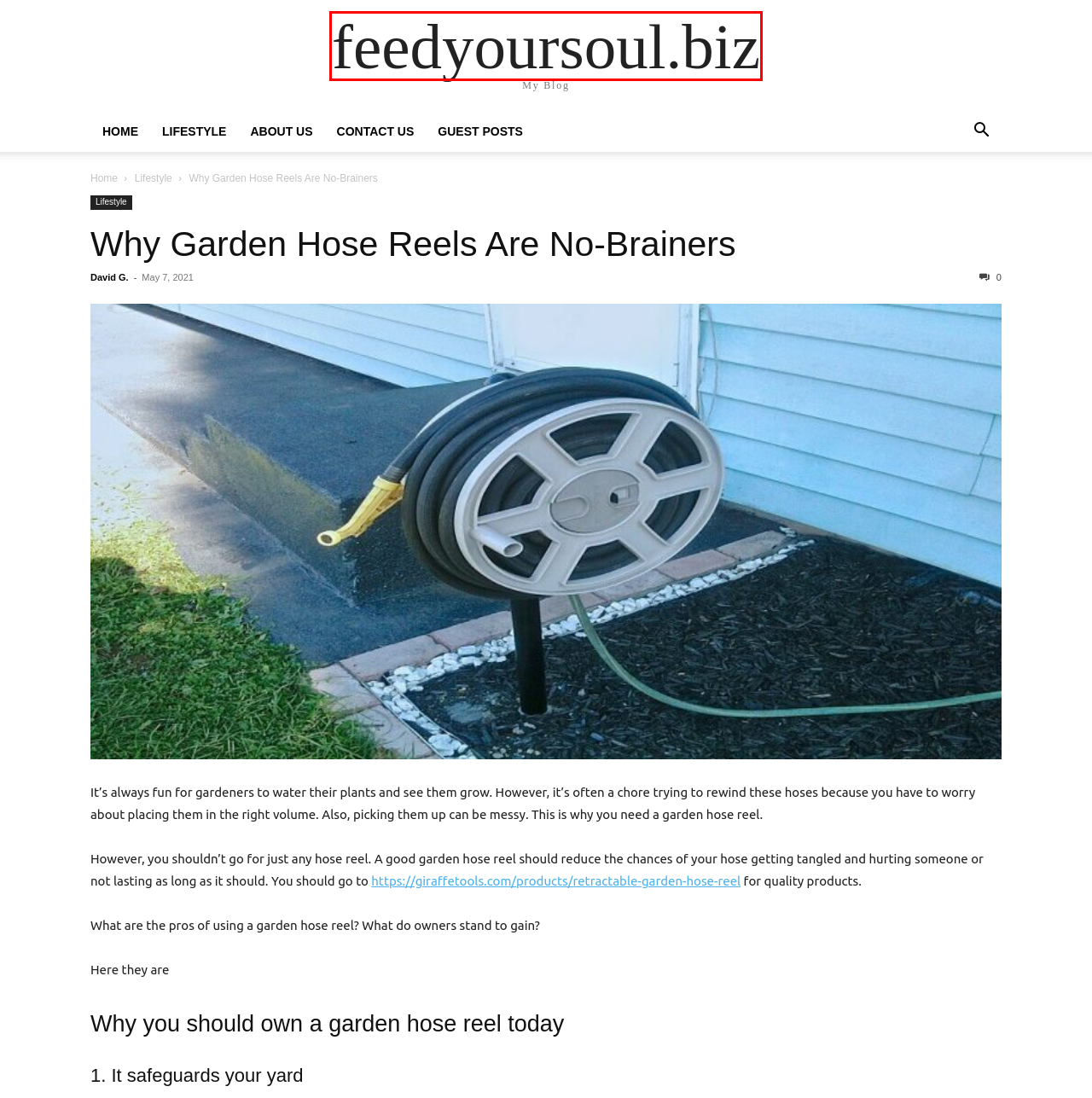Given a webpage screenshot with a red bounding box around a particular element, identify the best description of the new webpage that will appear after clicking on the element inside the red bounding box. Here are the candidates:
A. Lifestyle Archives - feedyoursoul.biz
B. David G., Author at feedyoursoul.biz
C. The Daily Necessities and The Fashion Blog | Feed Your Soul
D. Contact Us - feedyoursoul.biz
E. Guest Posts - feedyoursoul.biz
F. Retractable Garden Hose Reel | Giraffe Tools
G. The Beginner's Guide to Starting a Garden - feedyoursoul.biz
H. About Us - feedyoursoul.biz

C